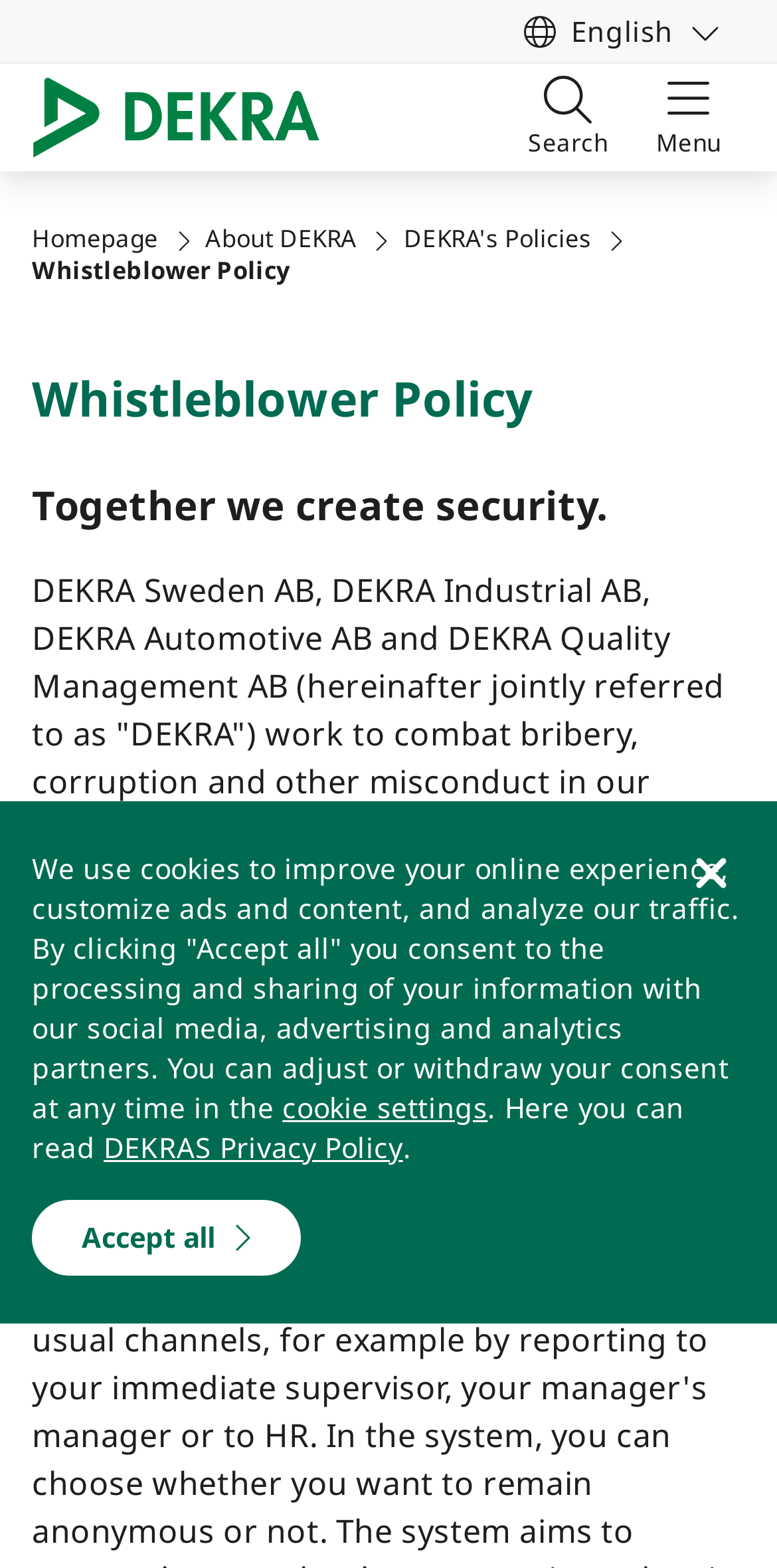Locate the bounding box coordinates of the element that should be clicked to fulfill the instruction: "Go to homepage".

[0.041, 0.142, 0.204, 0.163]